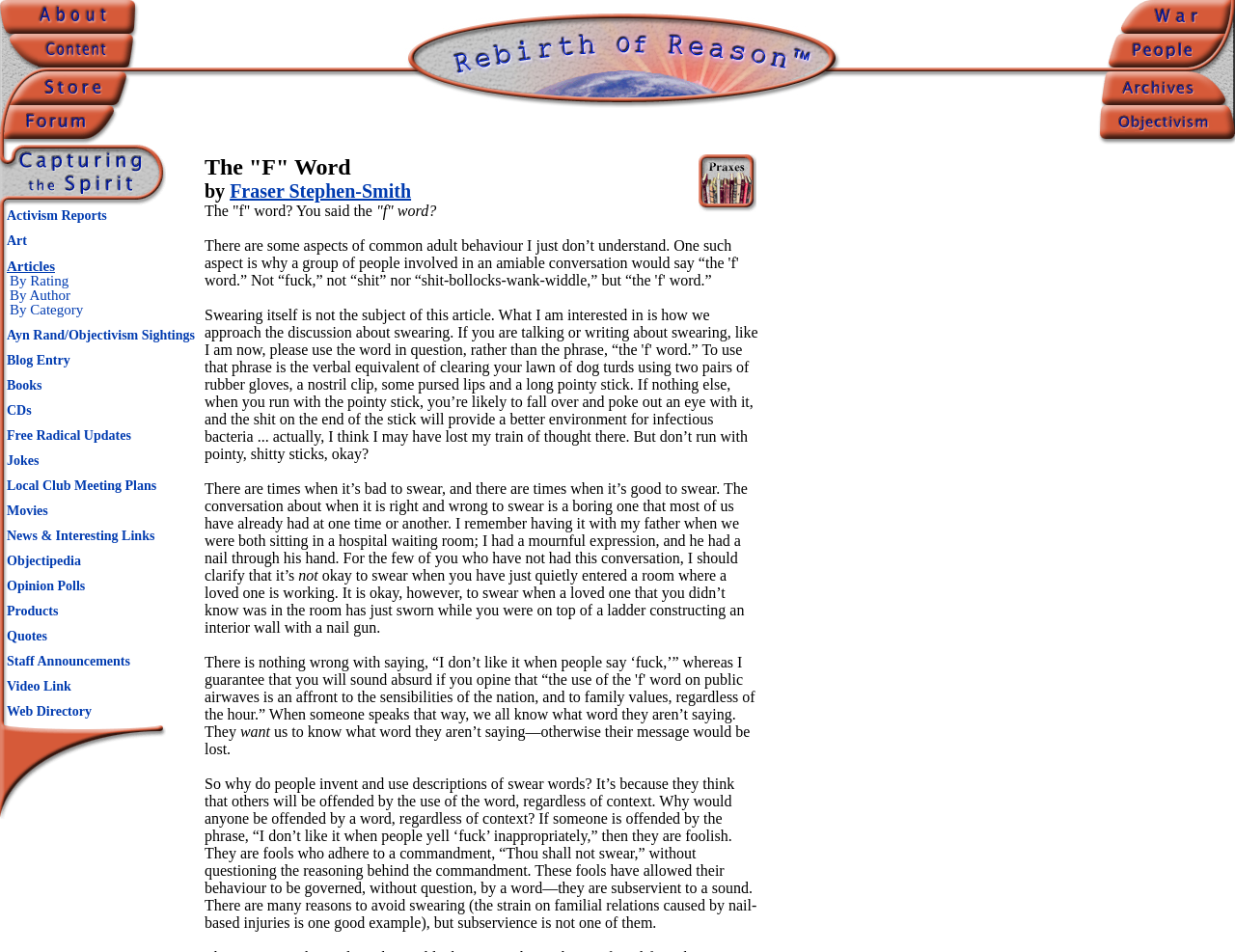Specify the bounding box coordinates of the element's region that should be clicked to achieve the following instruction: "Visit Rebirth of Reason". The bounding box coordinates consist of four float numbers between 0 and 1, in the format [left, top, right, bottom].

[0.321, 0.065, 0.681, 0.082]